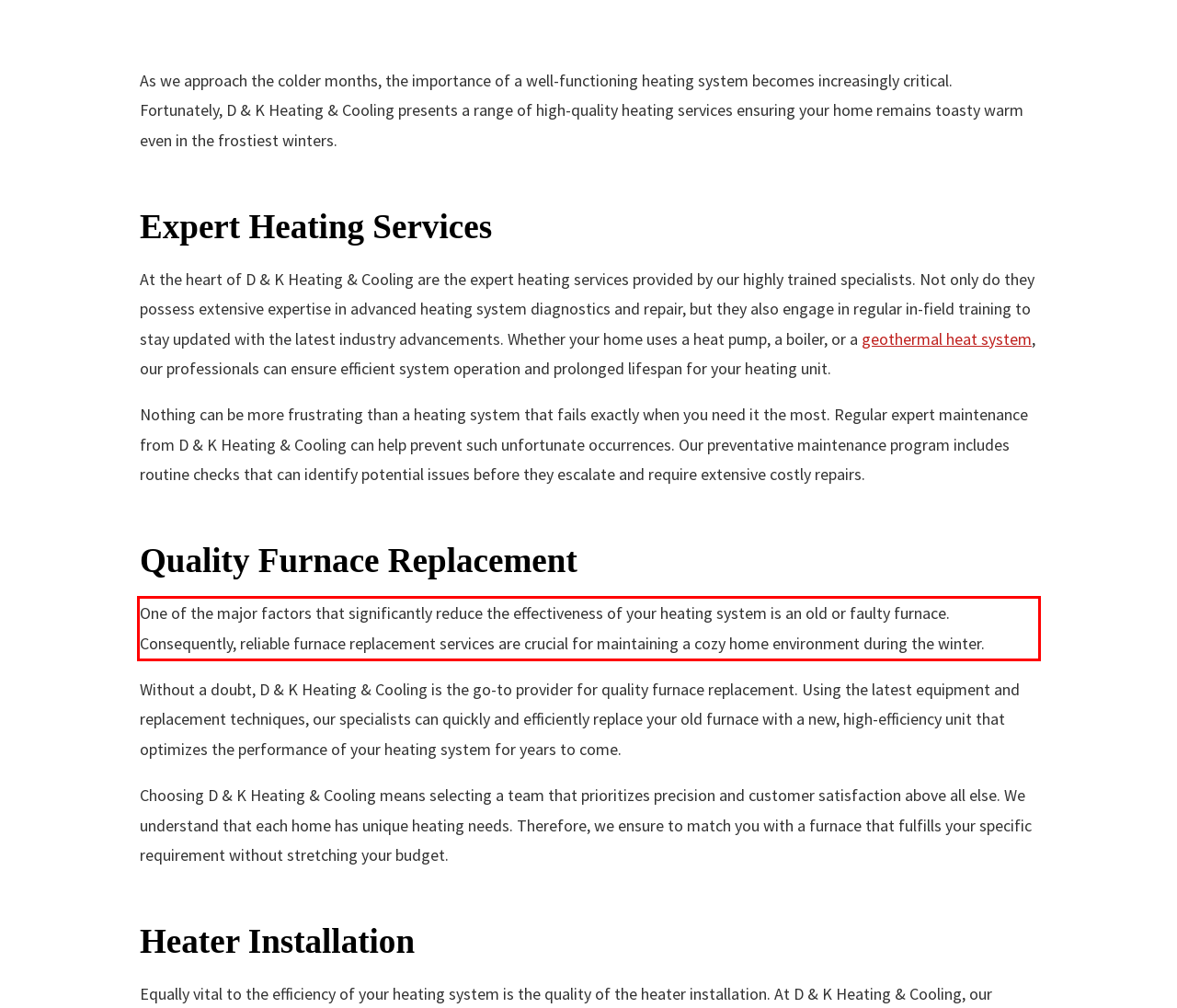You are given a webpage screenshot with a red bounding box around a UI element. Extract and generate the text inside this red bounding box.

One of the major factors that significantly reduce the effectiveness of your heating system is an old or faulty furnace. Consequently, reliable furnace replacement services are crucial for maintaining a cozy home environment during the winter.